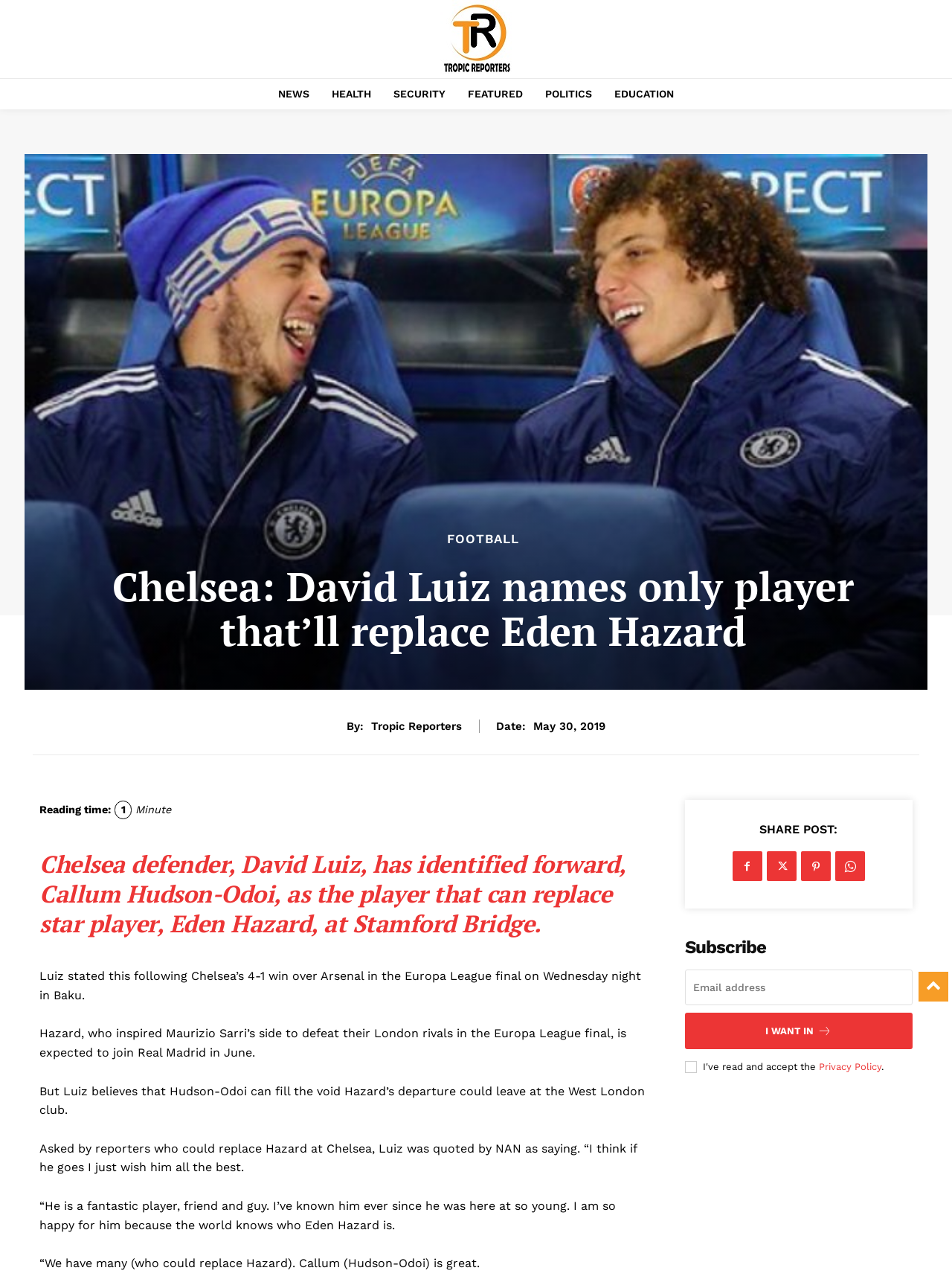What is the primary heading on this webpage?

Chelsea: David Luiz names only player that’ll replace Eden Hazard